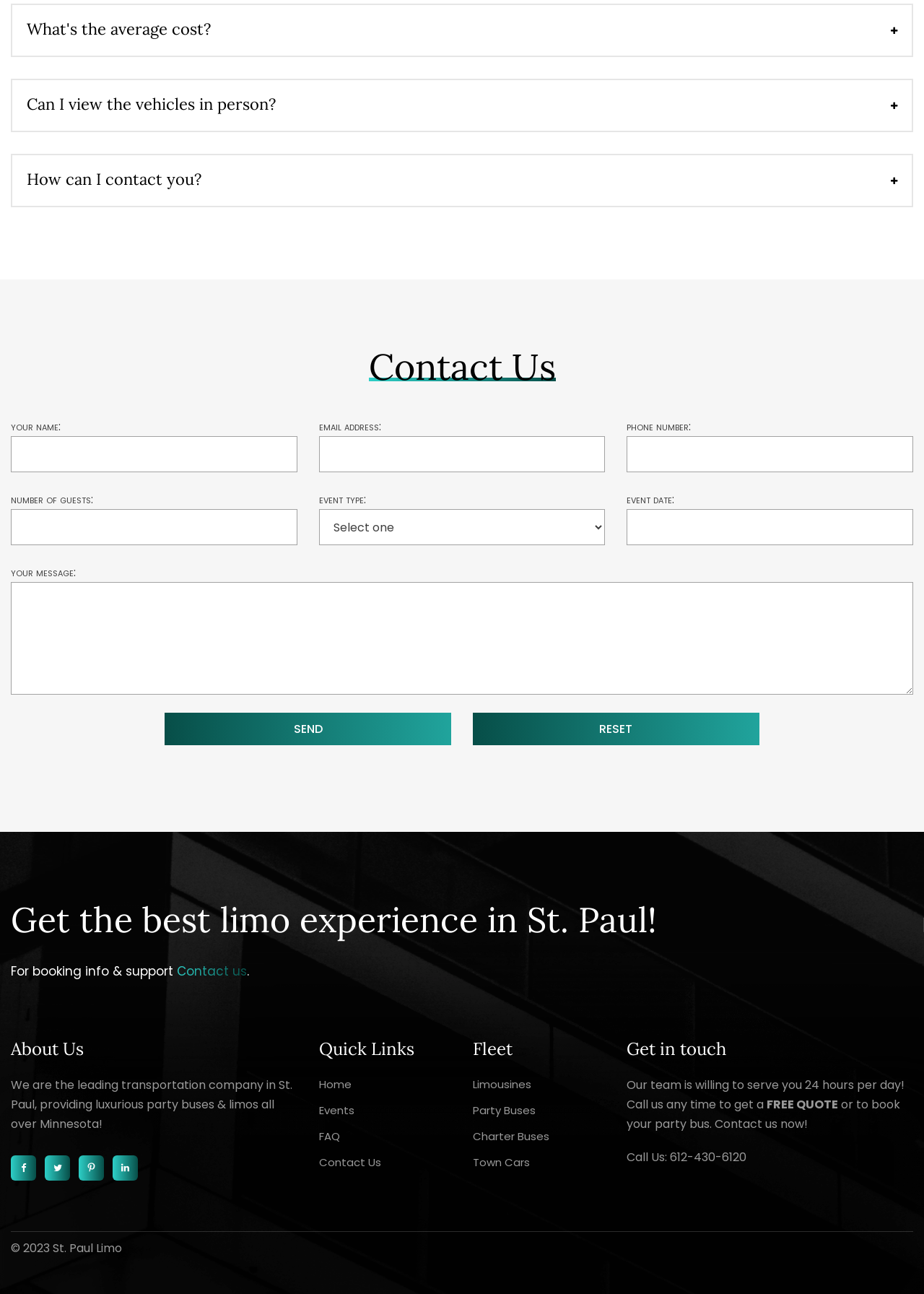Please specify the bounding box coordinates of the element that should be clicked to execute the given instruction: 'View Limousines'. Ensure the coordinates are four float numbers between 0 and 1, expressed as [left, top, right, bottom].

[0.512, 0.832, 0.575, 0.843]